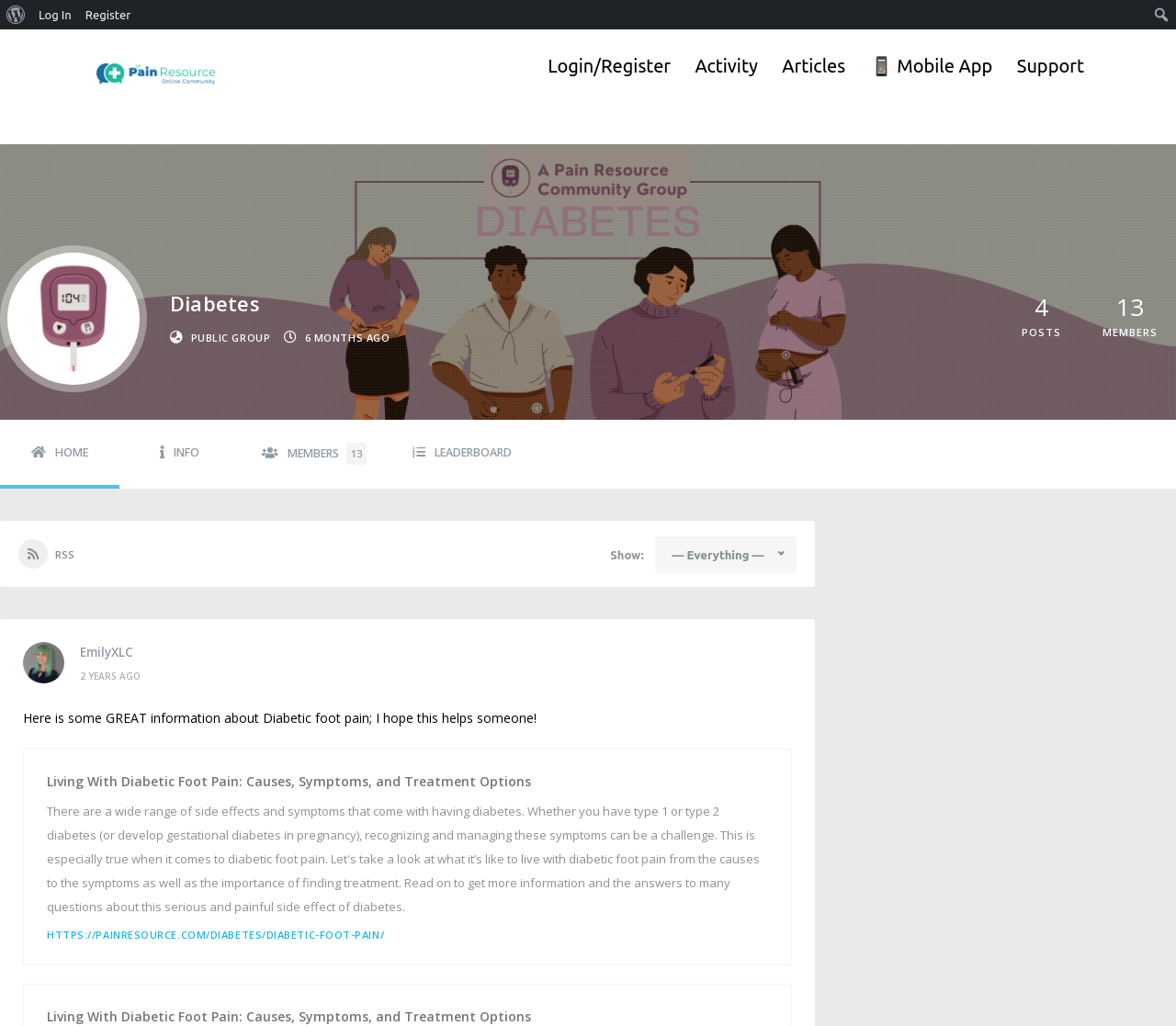Using the information from the screenshot, answer the following question thoroughly:
What is the name of the online community?

I found the answer by looking at the link element with the text 'Online Chronic Pain Community' and its corresponding image element with the same text, which suggests that it is the name of the online community.